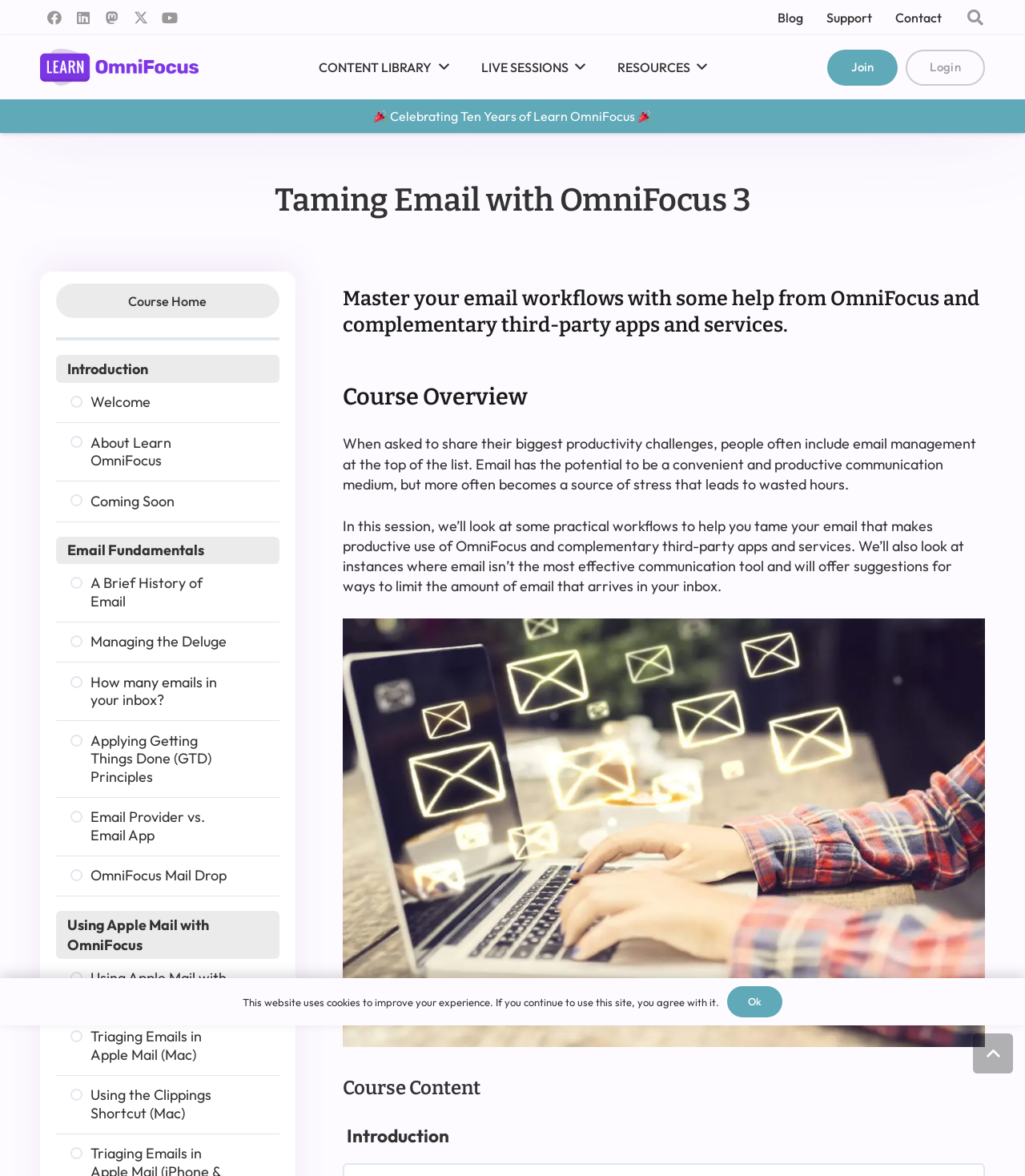Find the bounding box coordinates of the element's region that should be clicked in order to follow the given instruction: "View Course Overview". The coordinates should consist of four float numbers between 0 and 1, i.e., [left, top, right, bottom].

[0.334, 0.306, 0.961, 0.35]